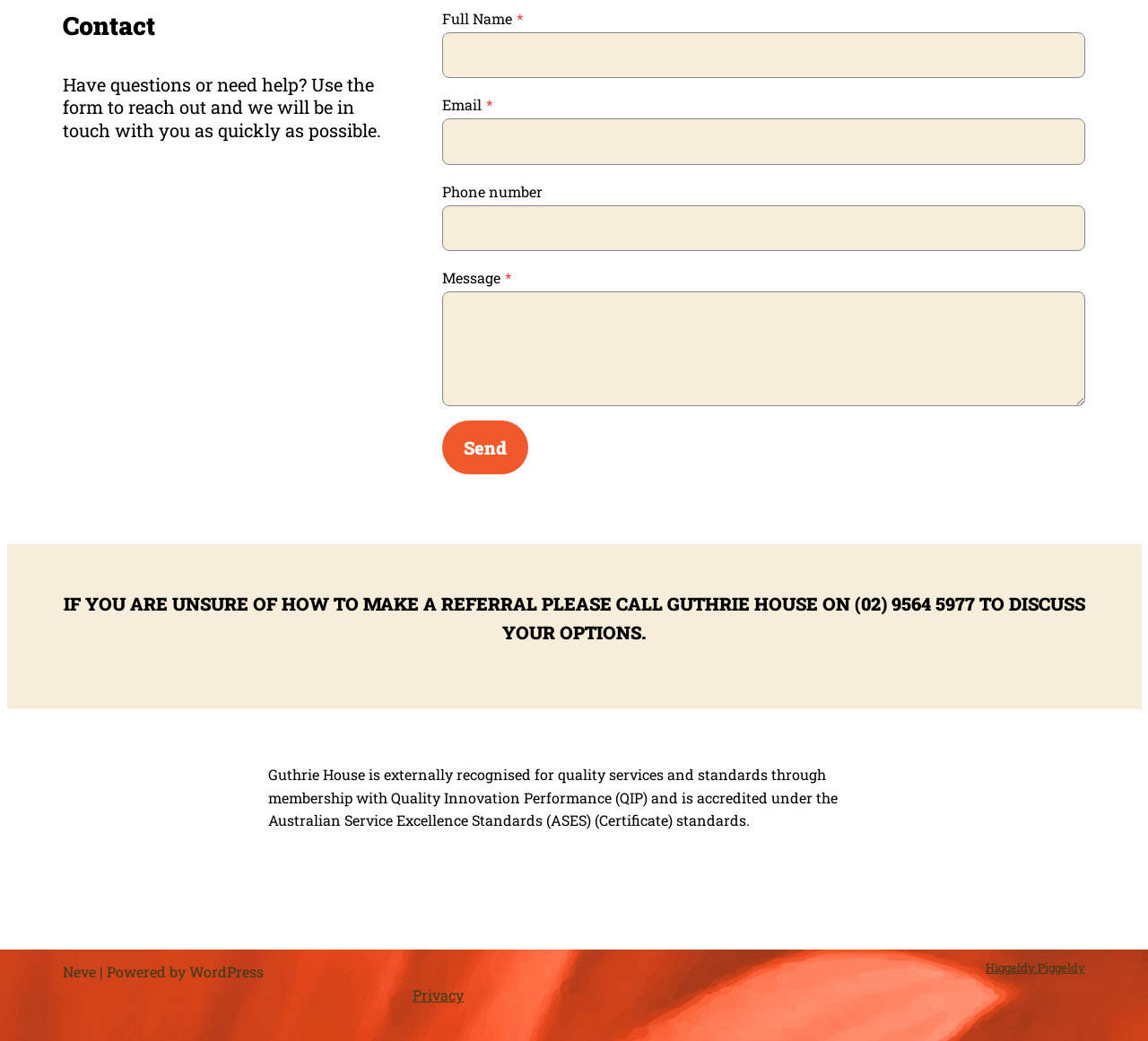Please provide a detailed answer to the question below based on the screenshot: 
What is the phone number to discuss referral options?

The phone number to discuss referral options is (02) 9564 5977, as indicated by the static text 'IF YOU ARE UNSURE OF HOW TO MAKE A REFERRAL PLEASE CALL GUTHRIE HOUSE ON (02) 9564 5977 TO DISCUSS YOUR OPTIONS.'